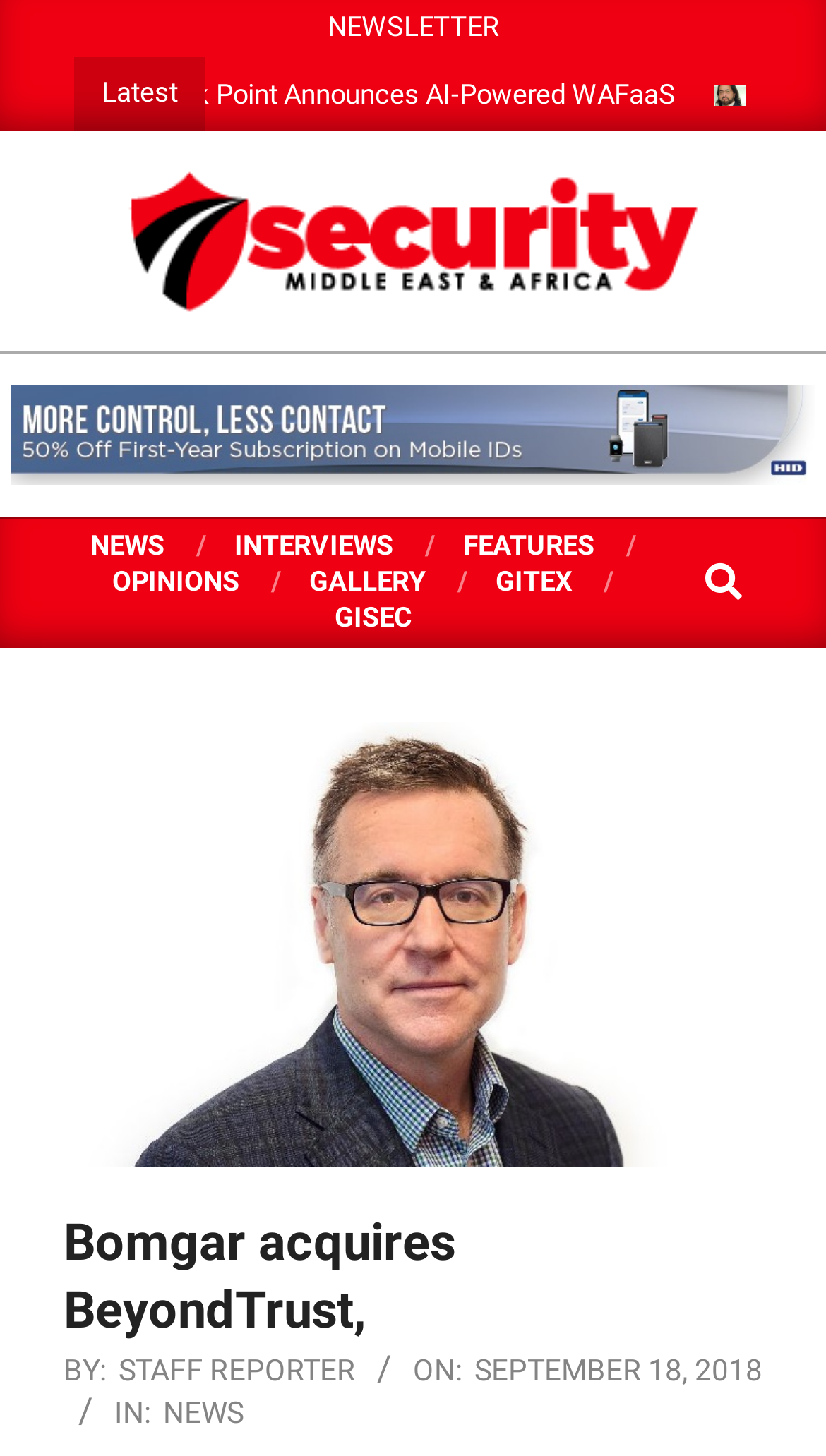Identify the bounding box coordinates necessary to click and complete the given instruction: "Subscribe to the newsletter".

[0.396, 0.007, 0.604, 0.029]